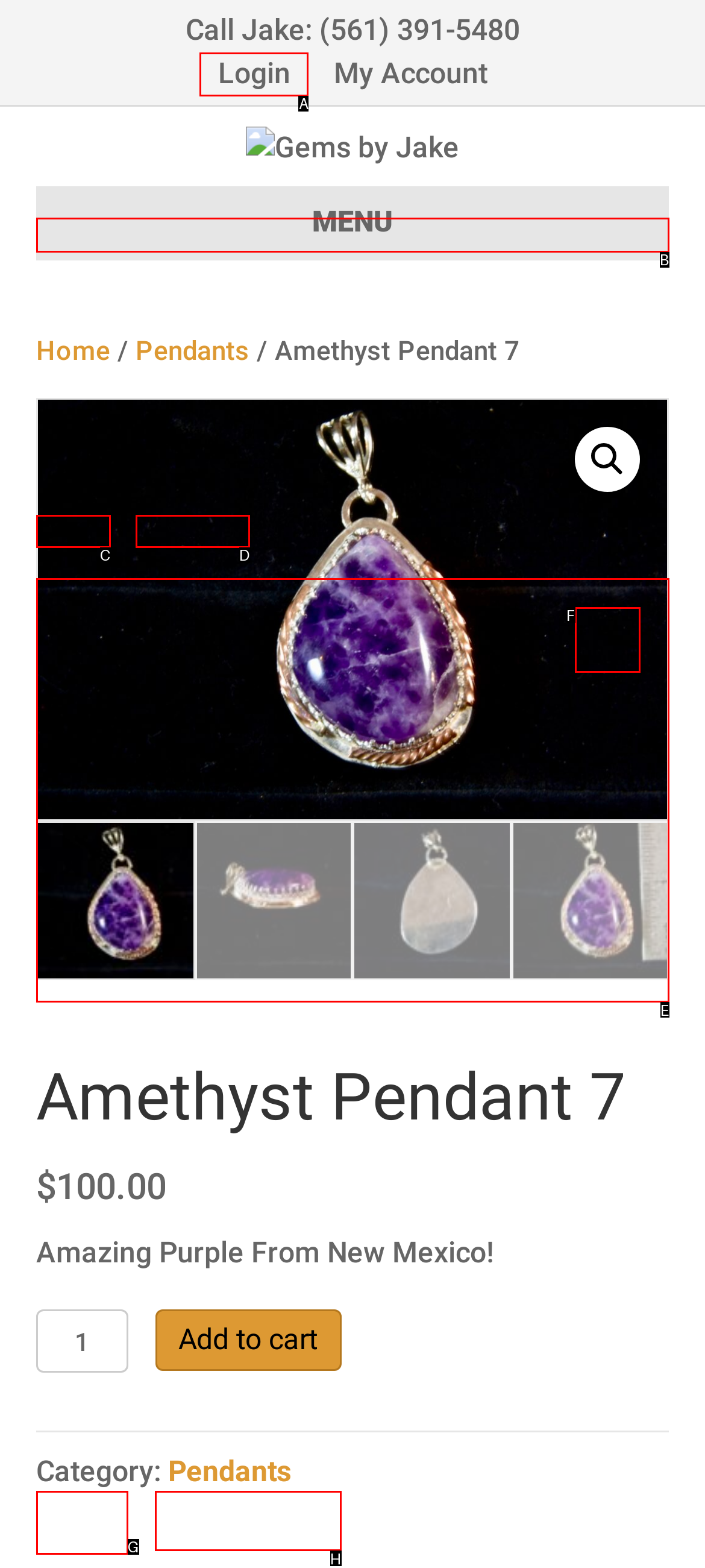Identify the HTML element that matches the description: Add to cart. Provide the letter of the correct option from the choices.

H